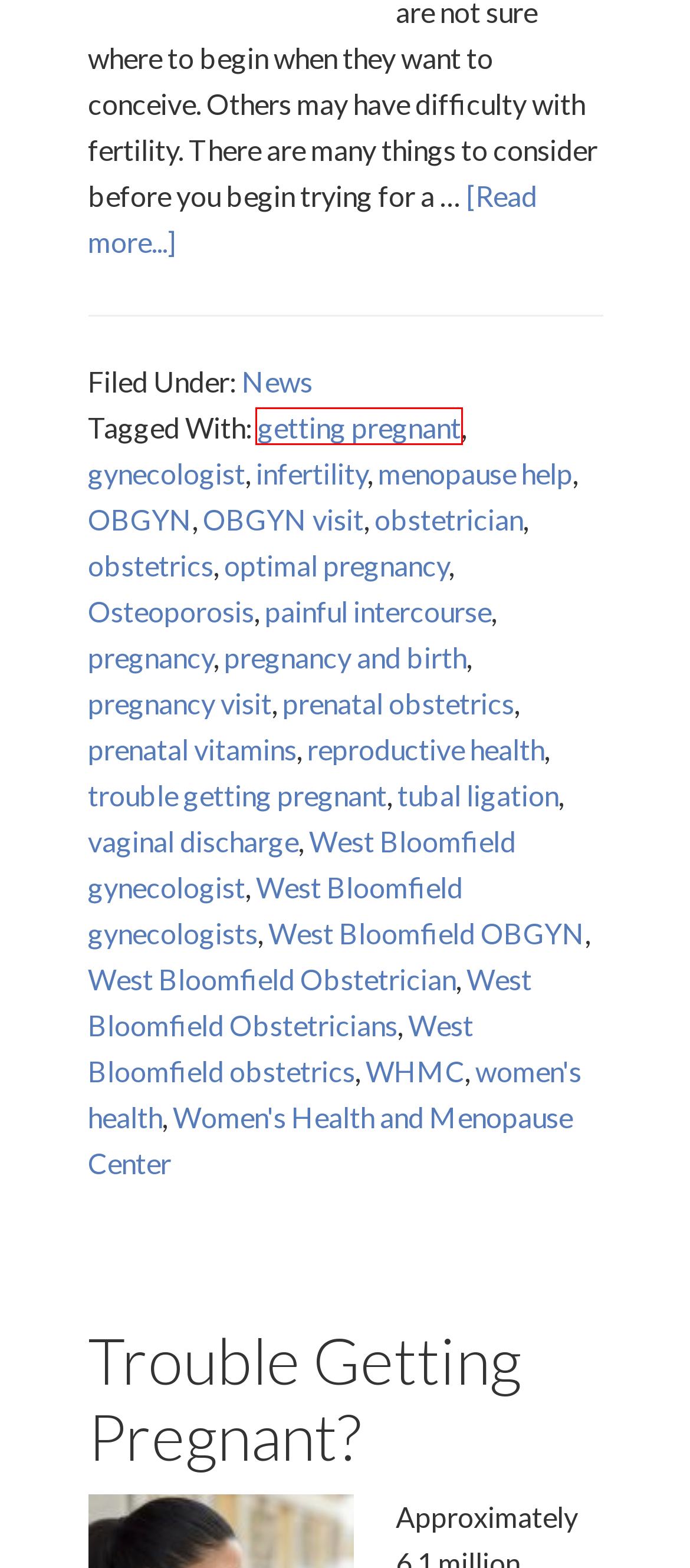Observe the provided screenshot of a webpage that has a red rectangle bounding box. Determine the webpage description that best matches the new webpage after clicking the element inside the red bounding box. Here are the candidates:
A. prenatal obstetrics
B. trouble getting pregnant
C. infertility
D. prenatal vitamins
E. Trouble Getting Pregnant?
F. vaginal discharge
G. painful intercourse
H. getting pregnant

H